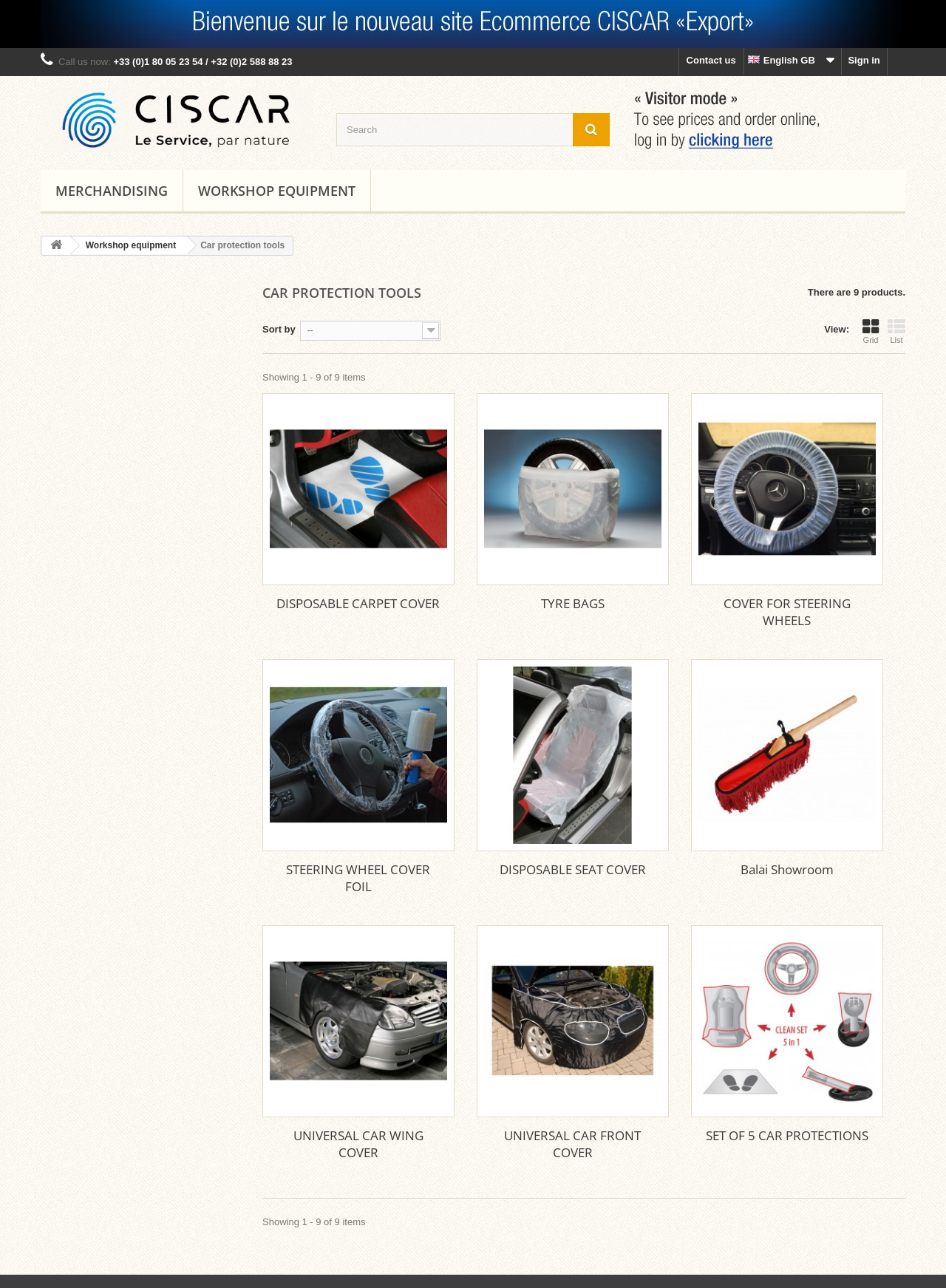Could you locate the bounding box coordinates for the section that should be clicked to accomplish this task: "Search for products".

[0.355, 0.088, 0.645, 0.114]